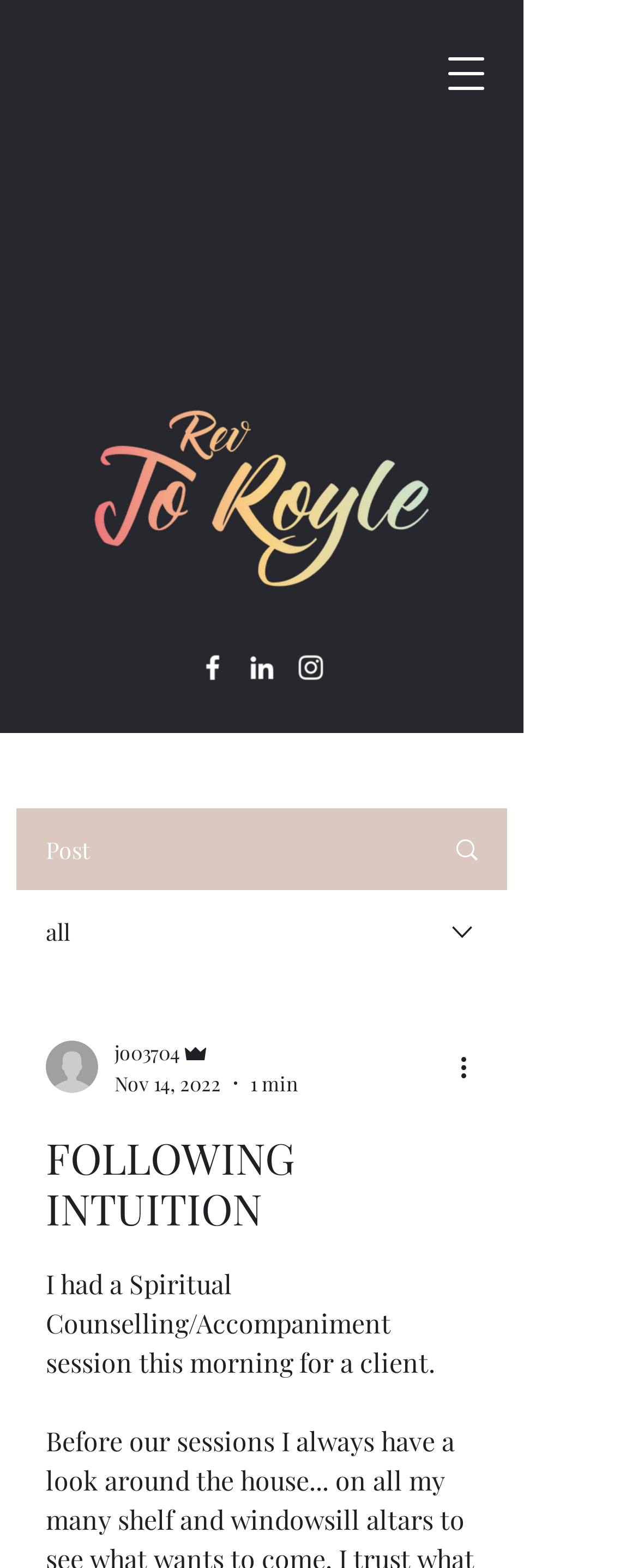Can you determine the bounding box coordinates of the area that needs to be clicked to fulfill the following instruction: "Read the publication by Abu Talib Manar"?

None